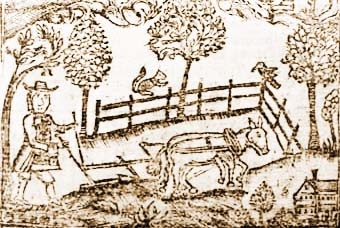Describe every significant element in the image thoroughly.

The image depicts a historical scene from colonial America, featuring a farmer plowing a field with the assistance of a draft animal, likely a cow or ox. The farmer, dressed in period attire, stands beside a plow, which cuts through the earth. In the background, a wooden fence encloses the field and is adorned with trees that add to the pastoral landscape. A dog can be seen near the fence, while a cat is perched on the fence itself, suggesting the presence of domestic life on the farm. Off to the right, an intriguing structure, presumably a house or barn, completes the idyllic setting. This artwork reflects the agricultural practices and rural lifestyle of the time, offering a glimpse into the daily life of early American settlers.